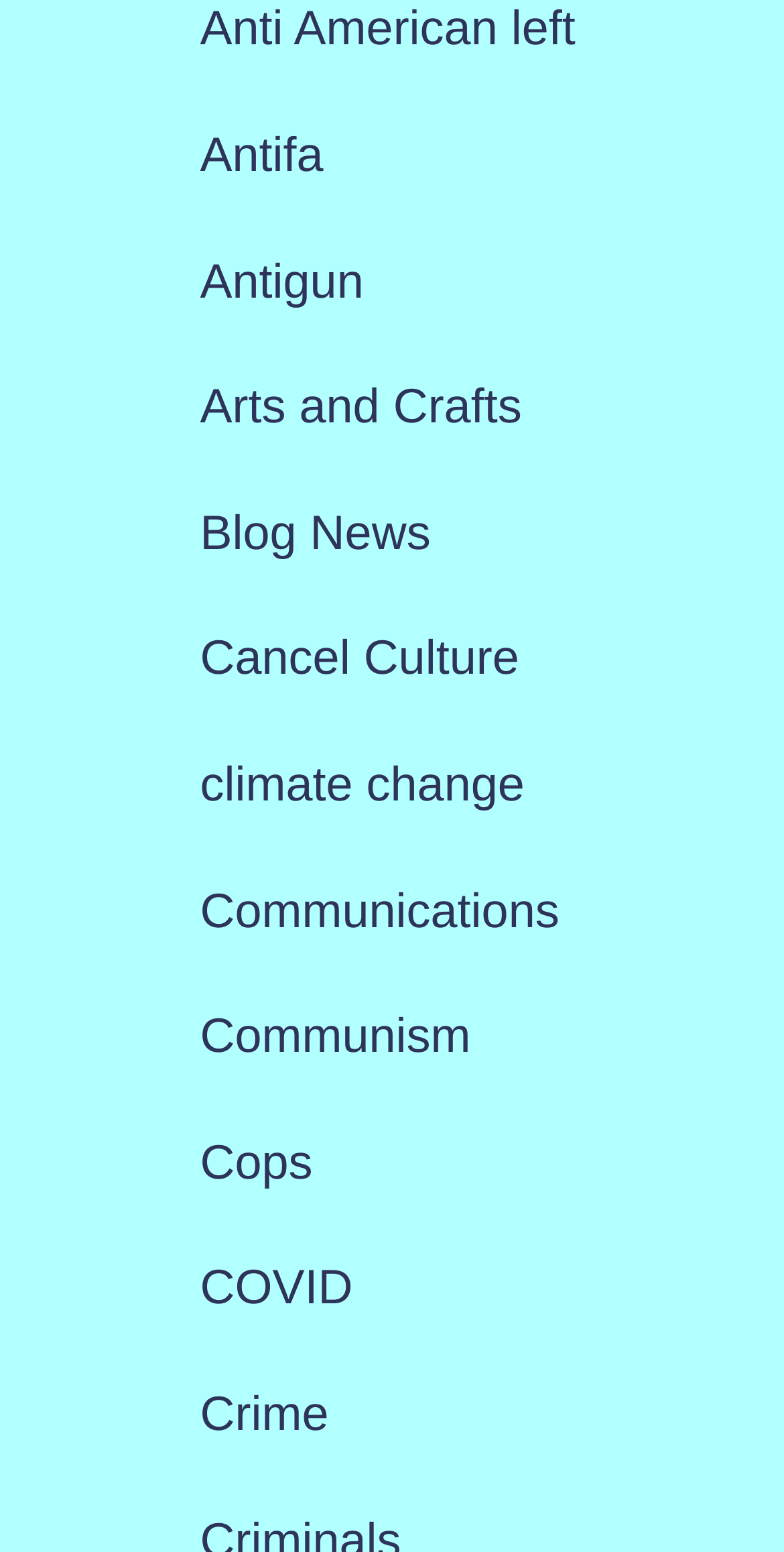Answer the question in a single word or phrase:
Are there any links about creative activities?

Yes